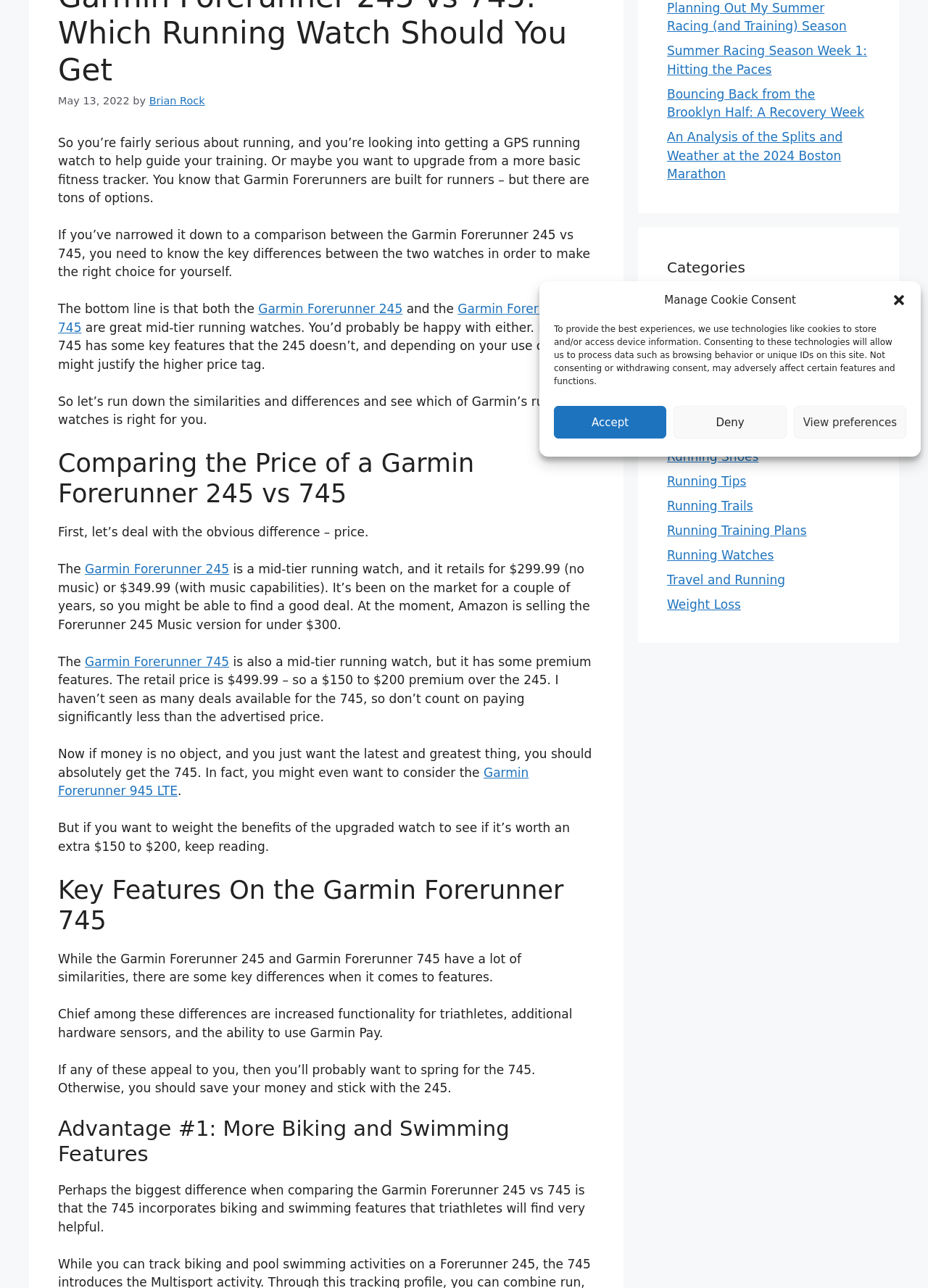Using the given description, provide the bounding box coordinates formatted as (top-left x, top-left y, bottom-right x, bottom-right y), with all values being floating point numbers between 0 and 1. Description: Veterans for Peace

None